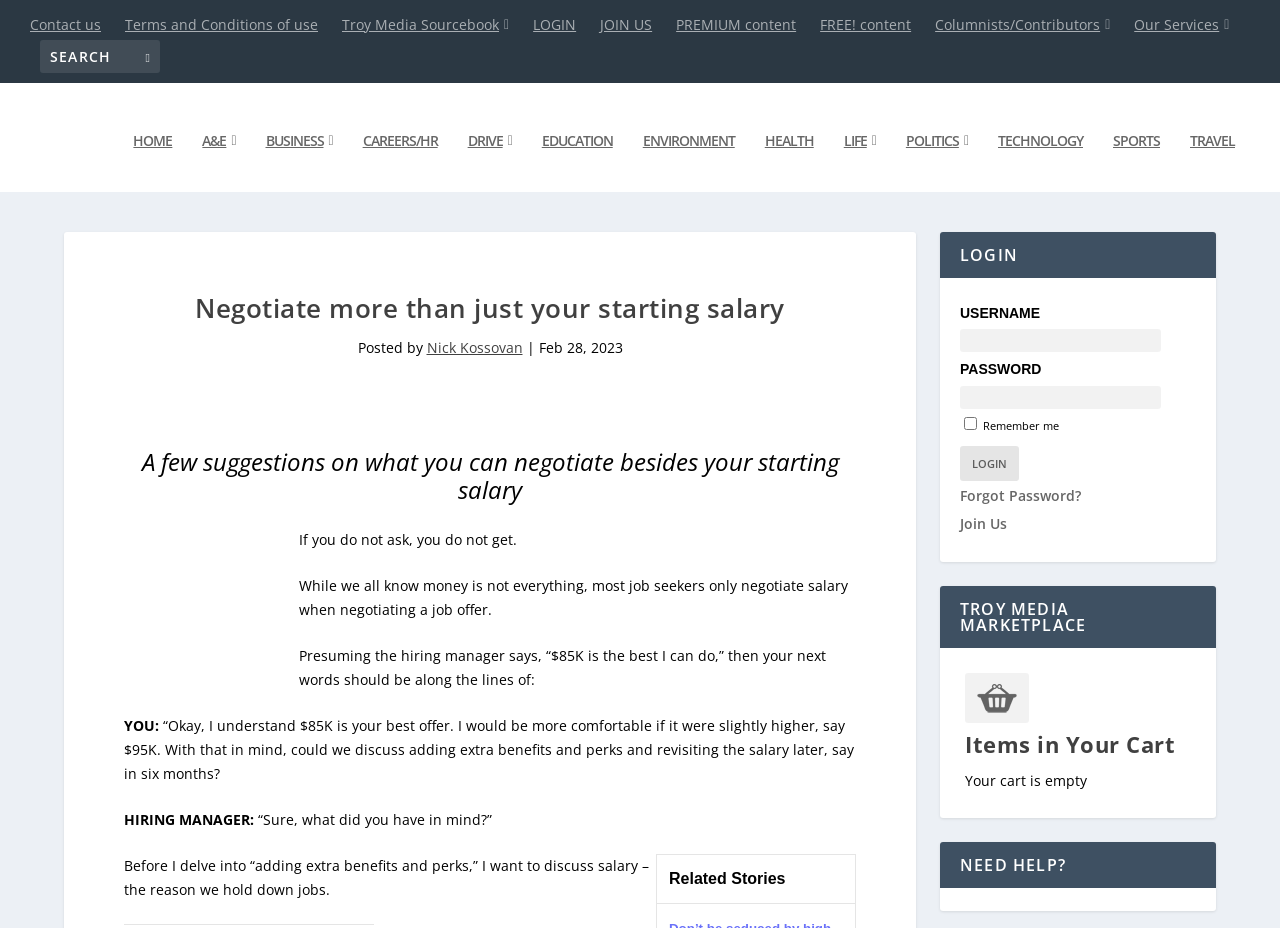Please identify the bounding box coordinates of the element that needs to be clicked to perform the following instruction: "Contact us".

[0.023, 0.0, 0.079, 0.054]